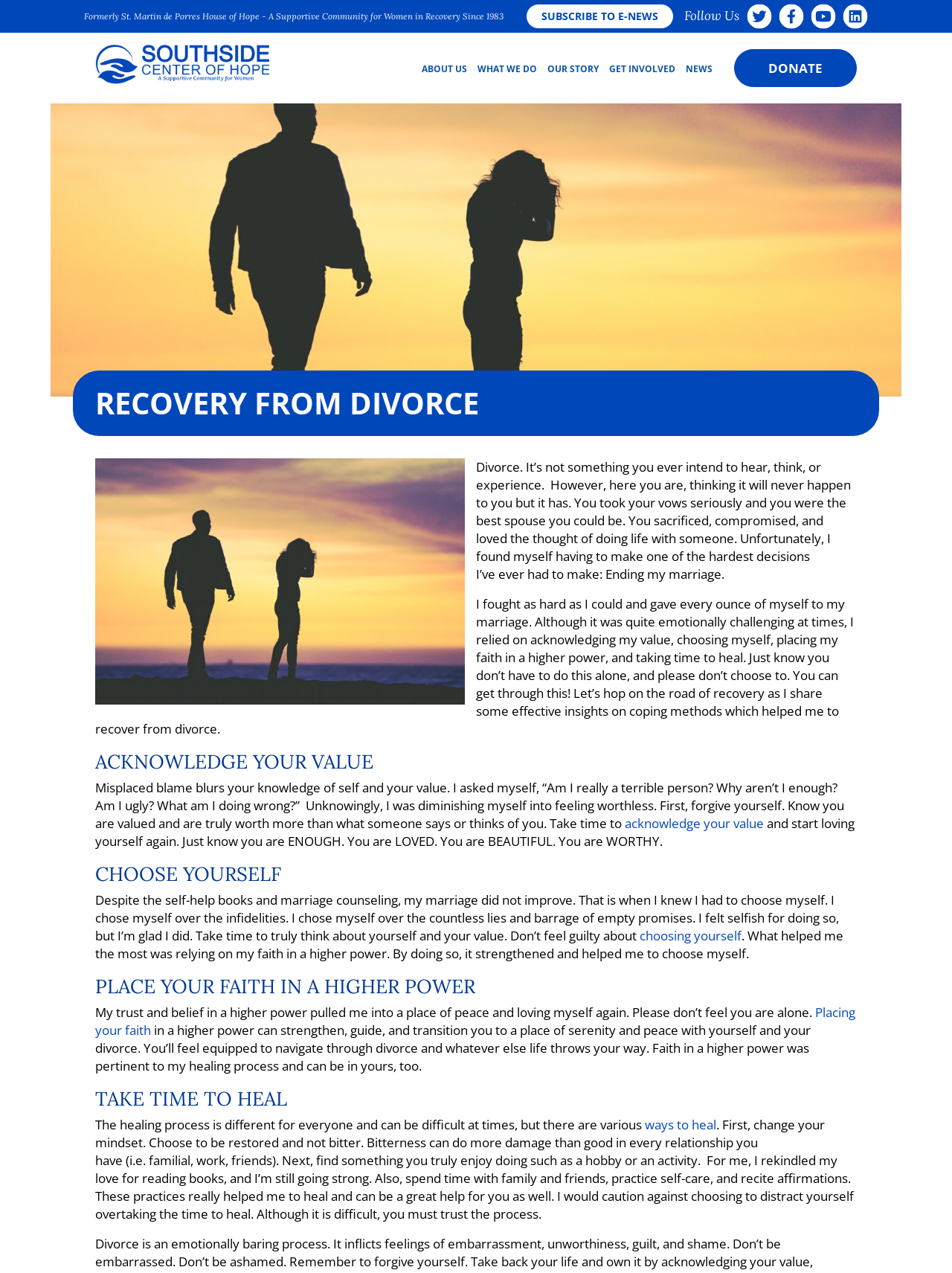Utilize the information from the image to answer the question in detail:
What is the author's experience with marriage counseling?

According to the StaticText elements, the author mentions that despite the self-help books and marriage counseling, their marriage did not improve, indicating that the author's experience with marriage counseling was unsuccessful.